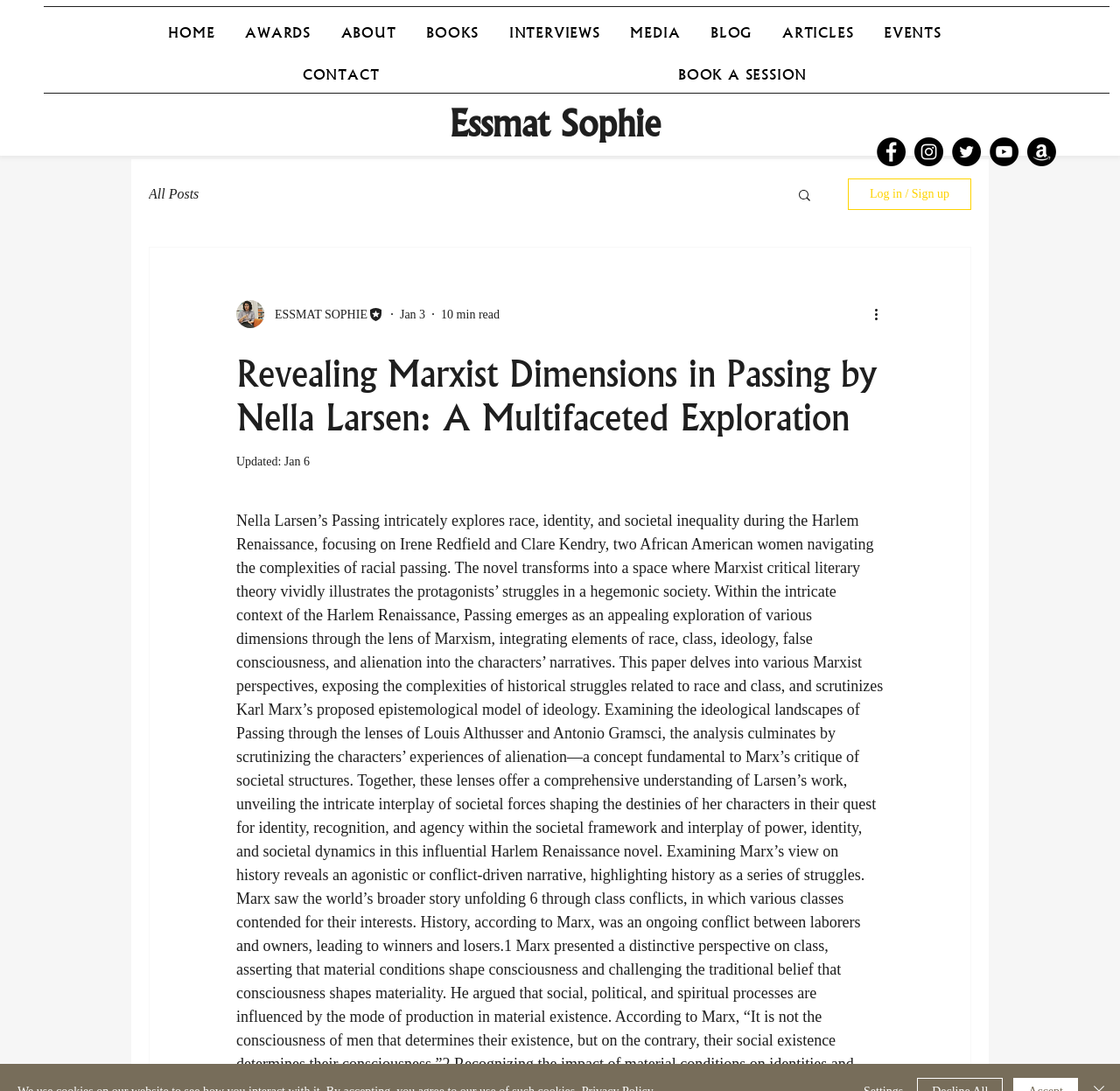How many social media links are there?
Please provide a single word or phrase answer based on the image.

4